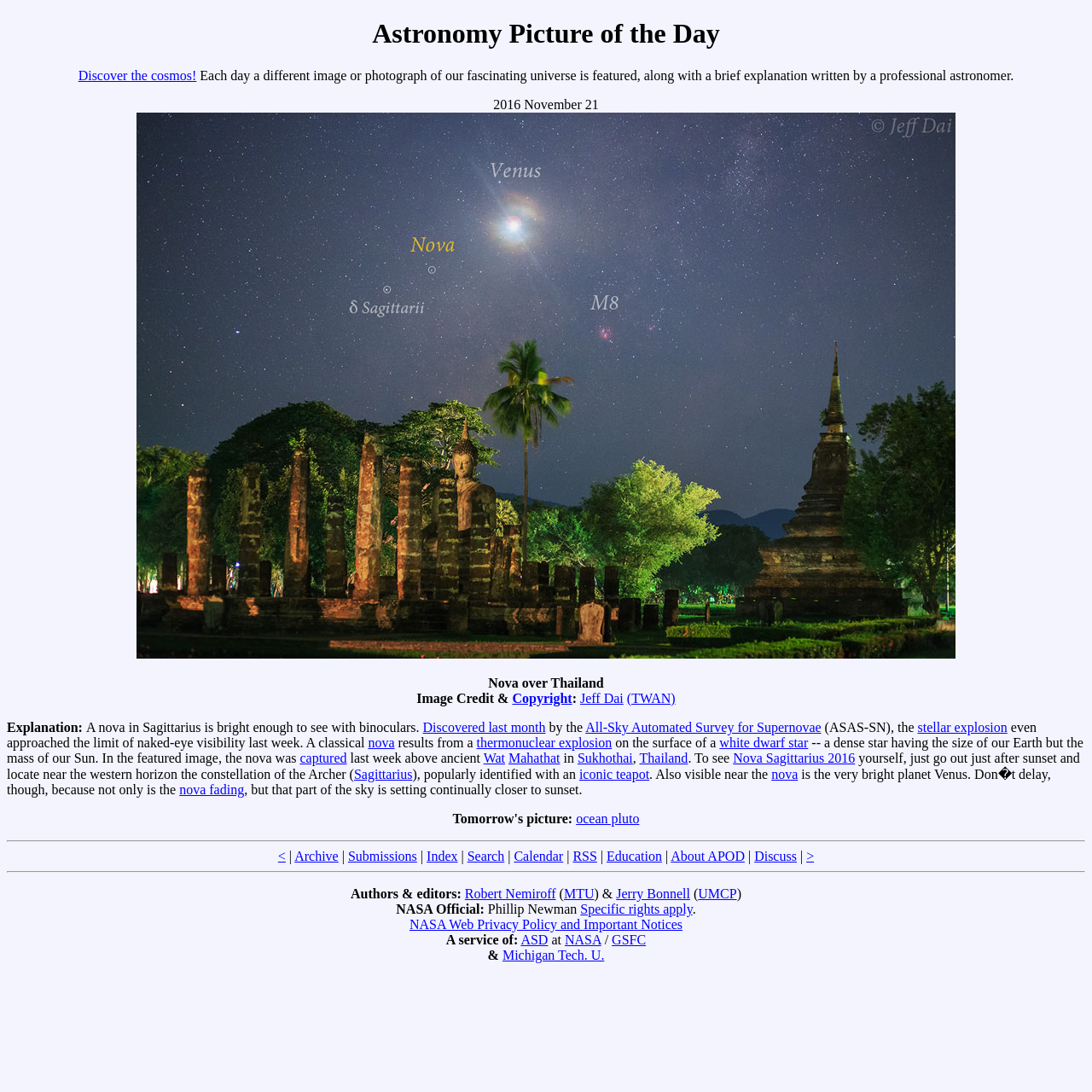Who is the author of the image?
Relying on the image, give a concise answer in one word or a brief phrase.

Jeff Dai